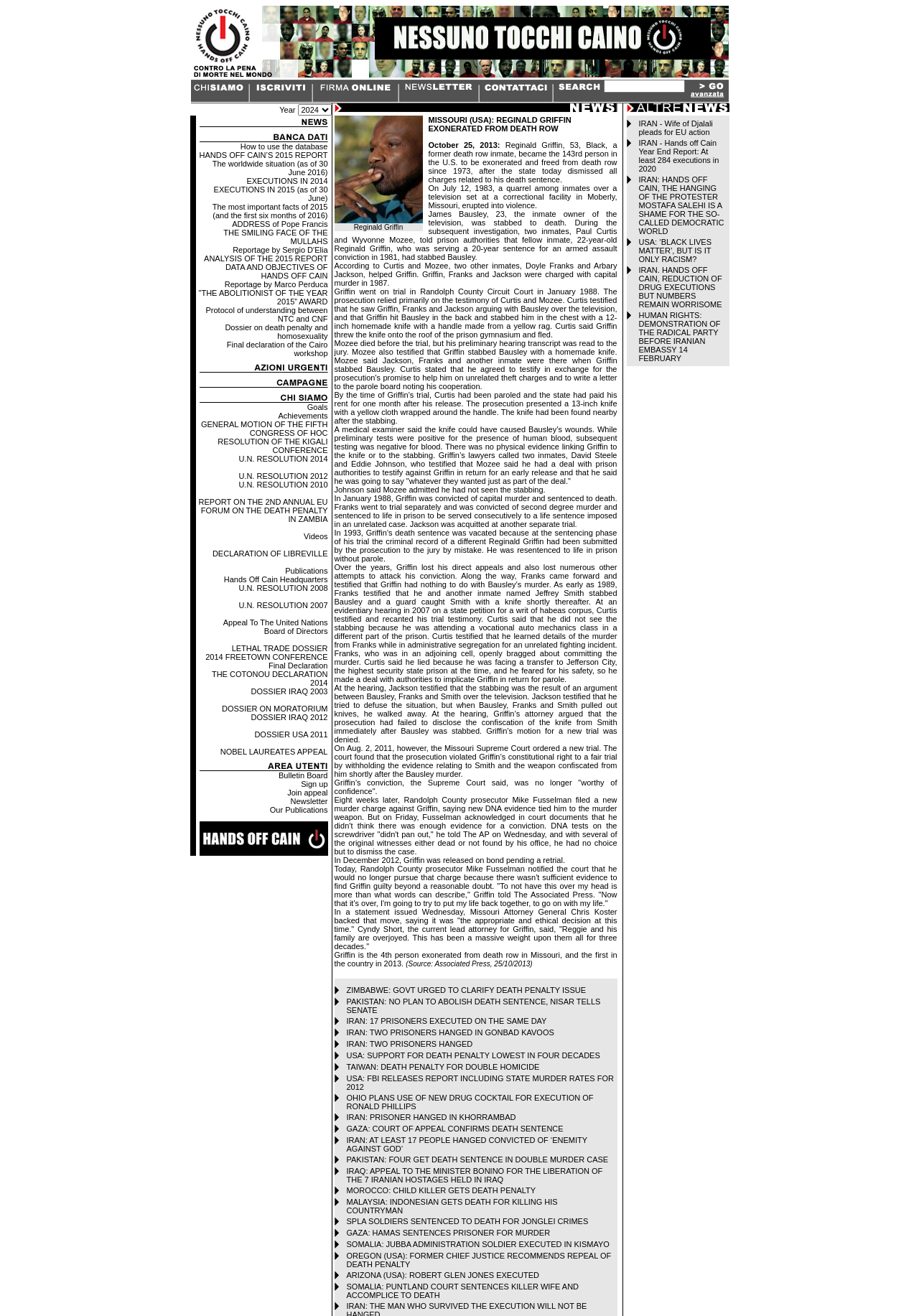Explain the webpage in detail, including its primary components.

The webpage is about Reginald Griffin, who was exonerated from death row in Missouri, USA. At the top, there is a table with three columns, each containing an image and a link. Below this table, there is a row of buttons with icons, labeled "Submit". 

To the right of the top table, there is another table with three rows, each containing an image. Below this table, there is a form with a text box, a submit button, and a link with an icon. 

Further down, there is a table with a year selection dropdown menu labeled "Year 2024" and a link with an icon. Below this table, there is a large table that takes up most of the page, with a single column containing an image at the top, followed by a table with multiple rows.